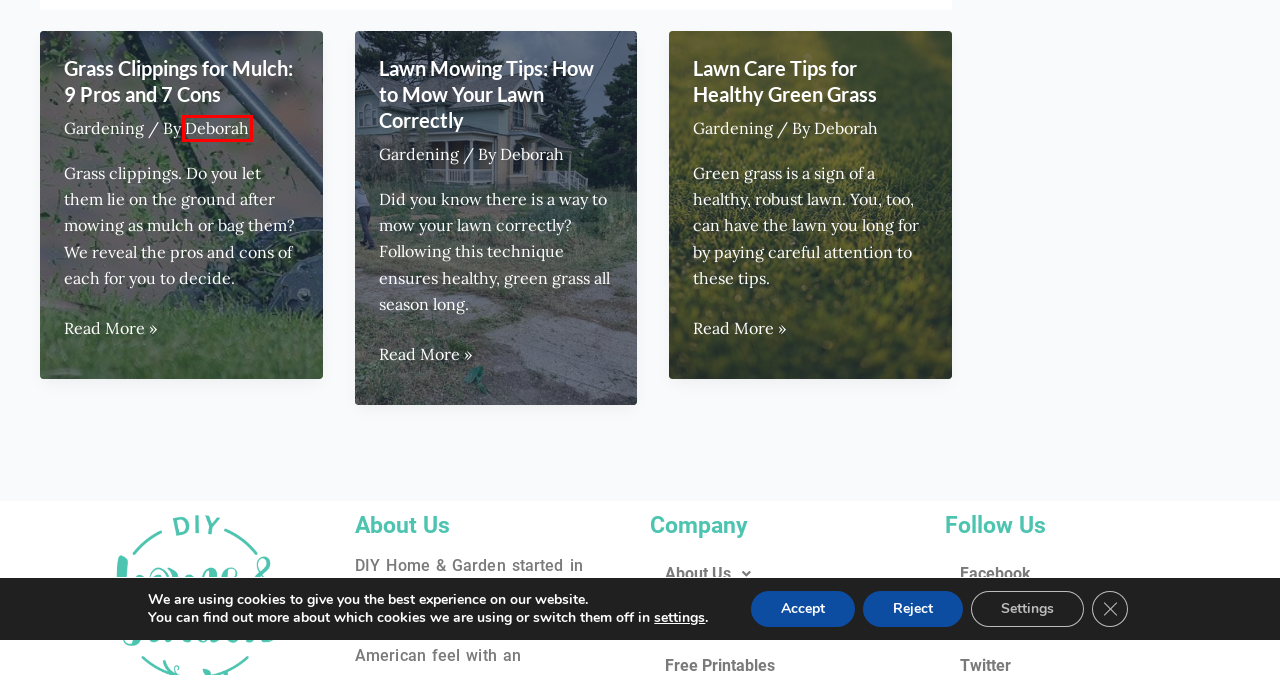You are looking at a screenshot of a webpage with a red bounding box around an element. Determine the best matching webpage description for the new webpage resulting from clicking the element in the red bounding box. Here are the descriptions:
A. Deborah Tayloe
B. Lawn Care Tips for Healthy Green Grass | DIY Home Garden
C. Grass Clippings for Mulch: 9 Pros and 7 Cons
D. Lawn Mowing Tips: How to Mow Your Lawn Correctly| diyhomegarden.blog
E. Terms Of Service | DIY Home Garden
F. About Us | DIY Home Garden
G. Gardening Archives | DIY Home Garden
H. Free Printables and Resources | www.diyhomegarden.blog

A